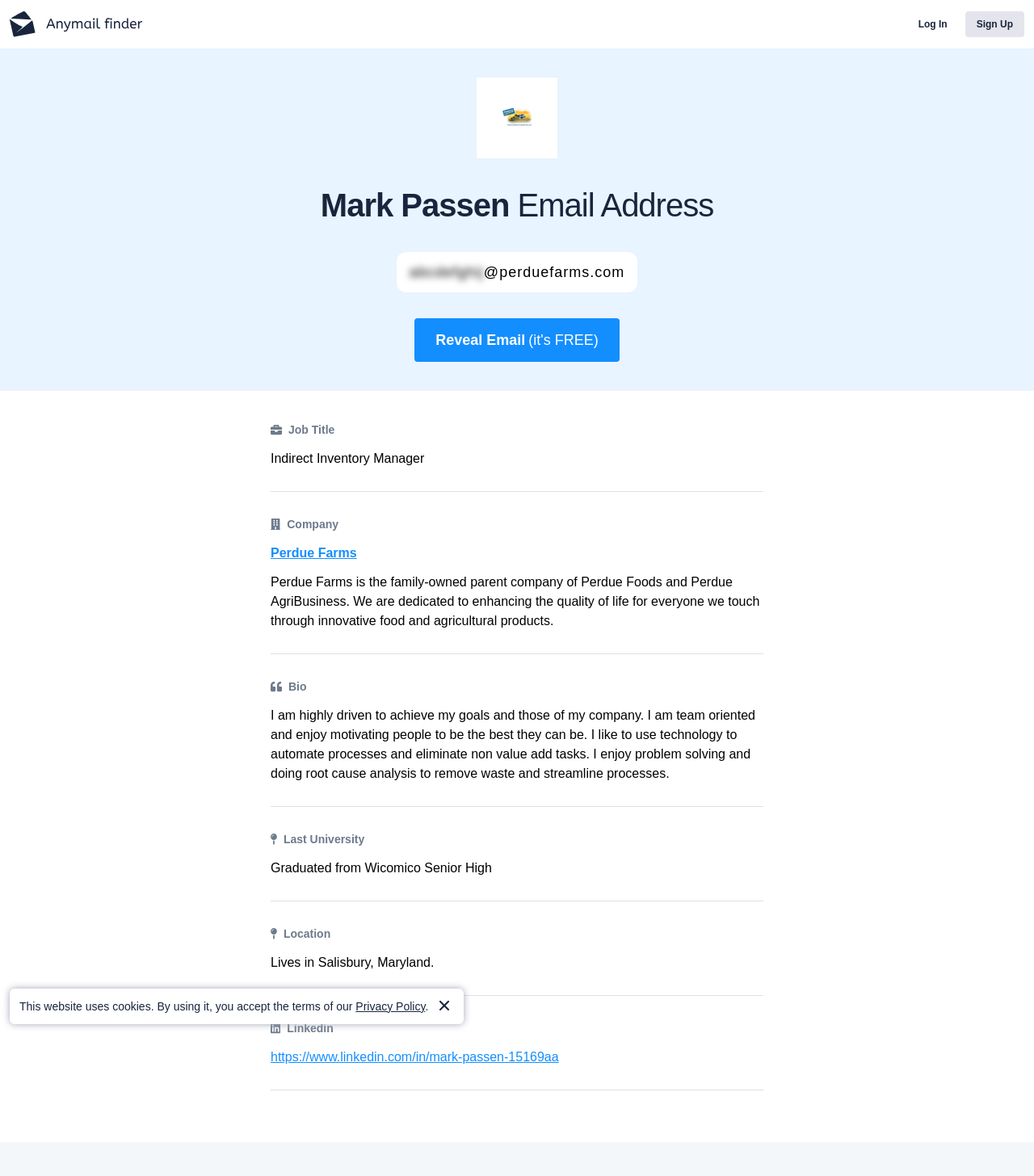Please answer the following question as detailed as possible based on the image: 
What is Mark Passen's job title?

I found this information by looking at the section that displays Mark Passen's email address and other details. Specifically, I found the 'Job Title' label and the corresponding text 'Indirect Inventory Manager'.